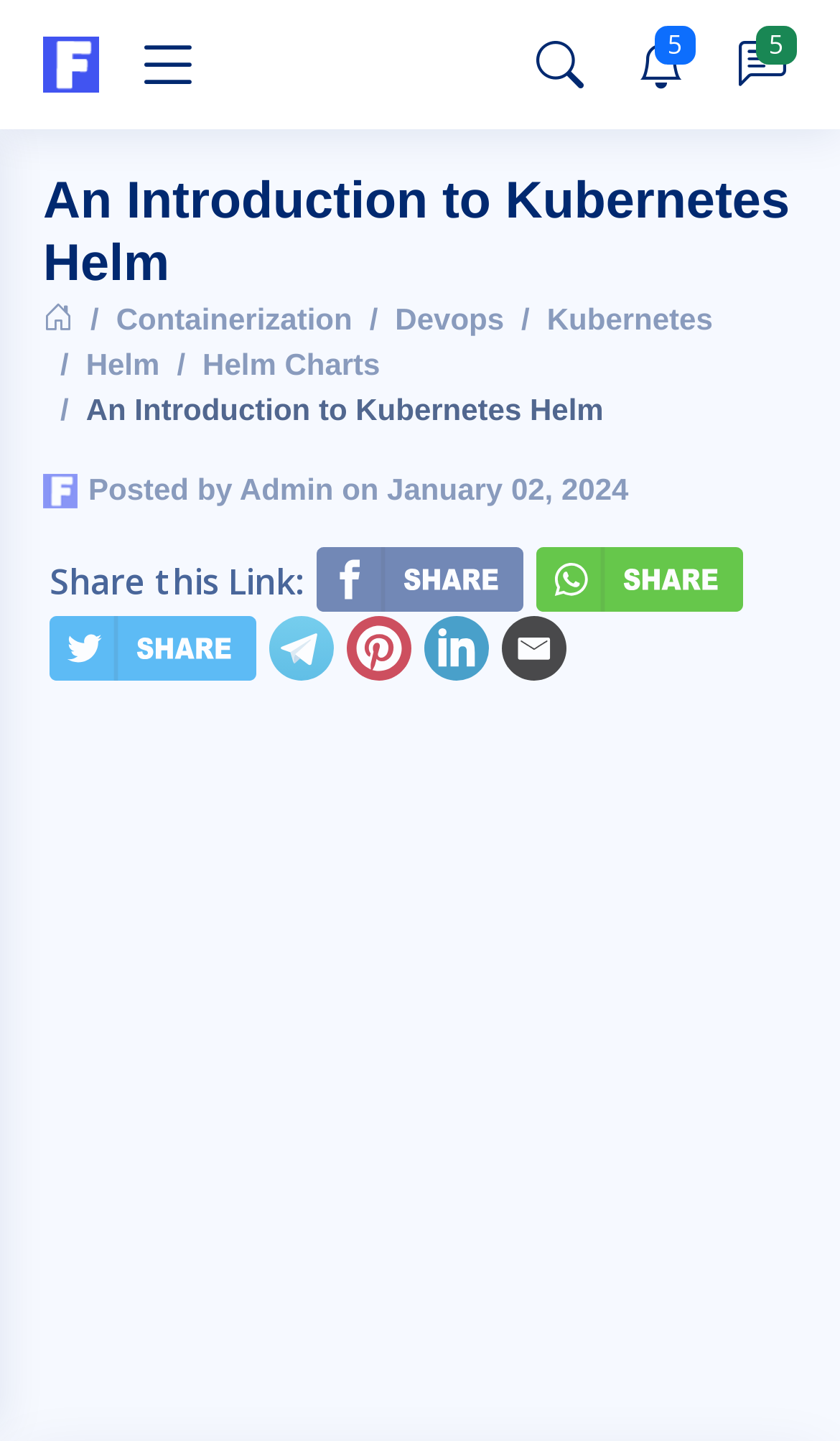What is the topic of the article?
Answer with a single word or short phrase according to what you see in the image.

Kubernetes Helm